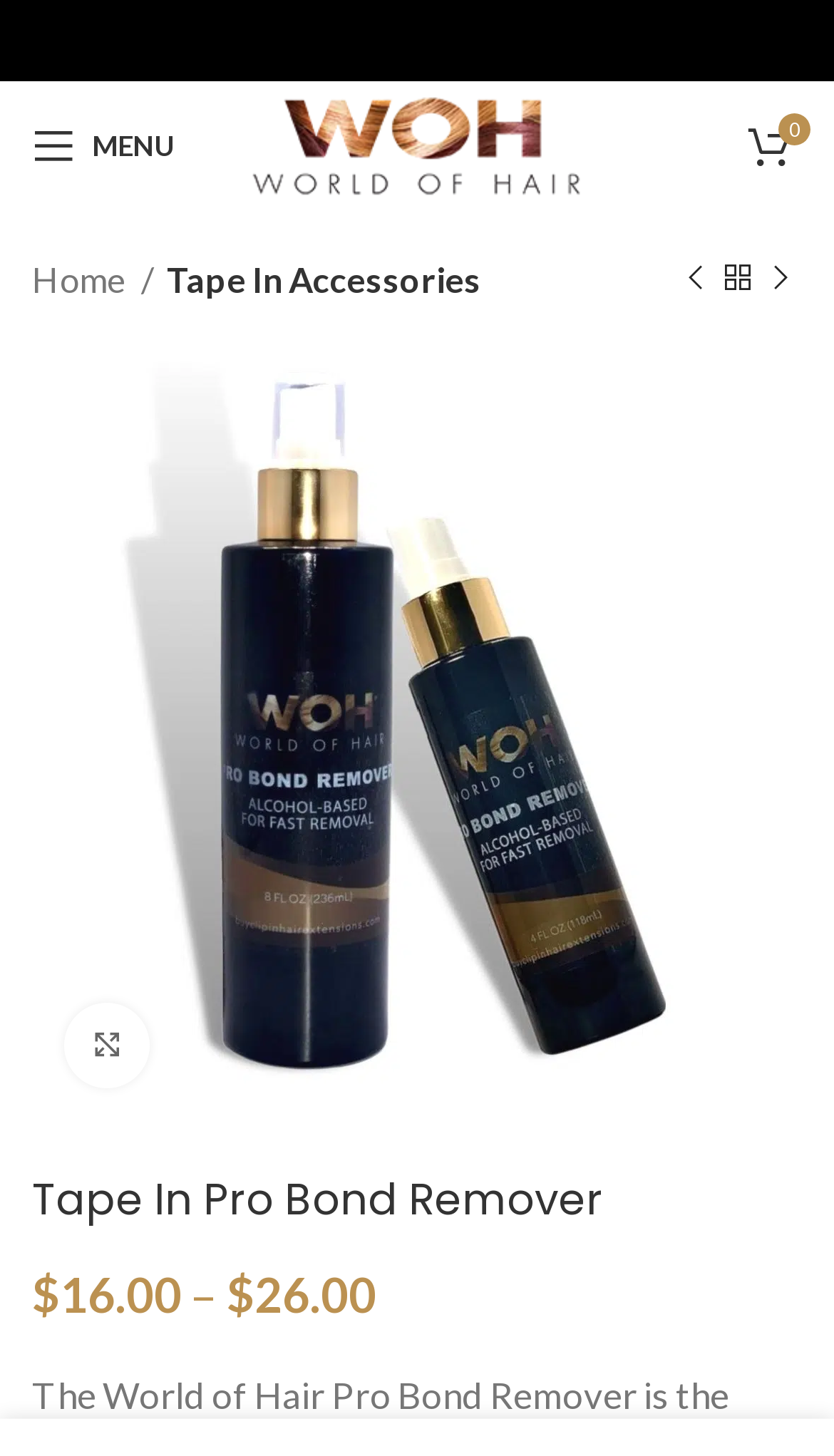Carefully examine the image and provide an in-depth answer to the question: What is the navigation menu item above 'Tape In Accessories'?

I determined the answer by examining the navigation element on the page, which has a breadcrumb trail with 'Home' as the first item, followed by 'Tape In Accessories'.